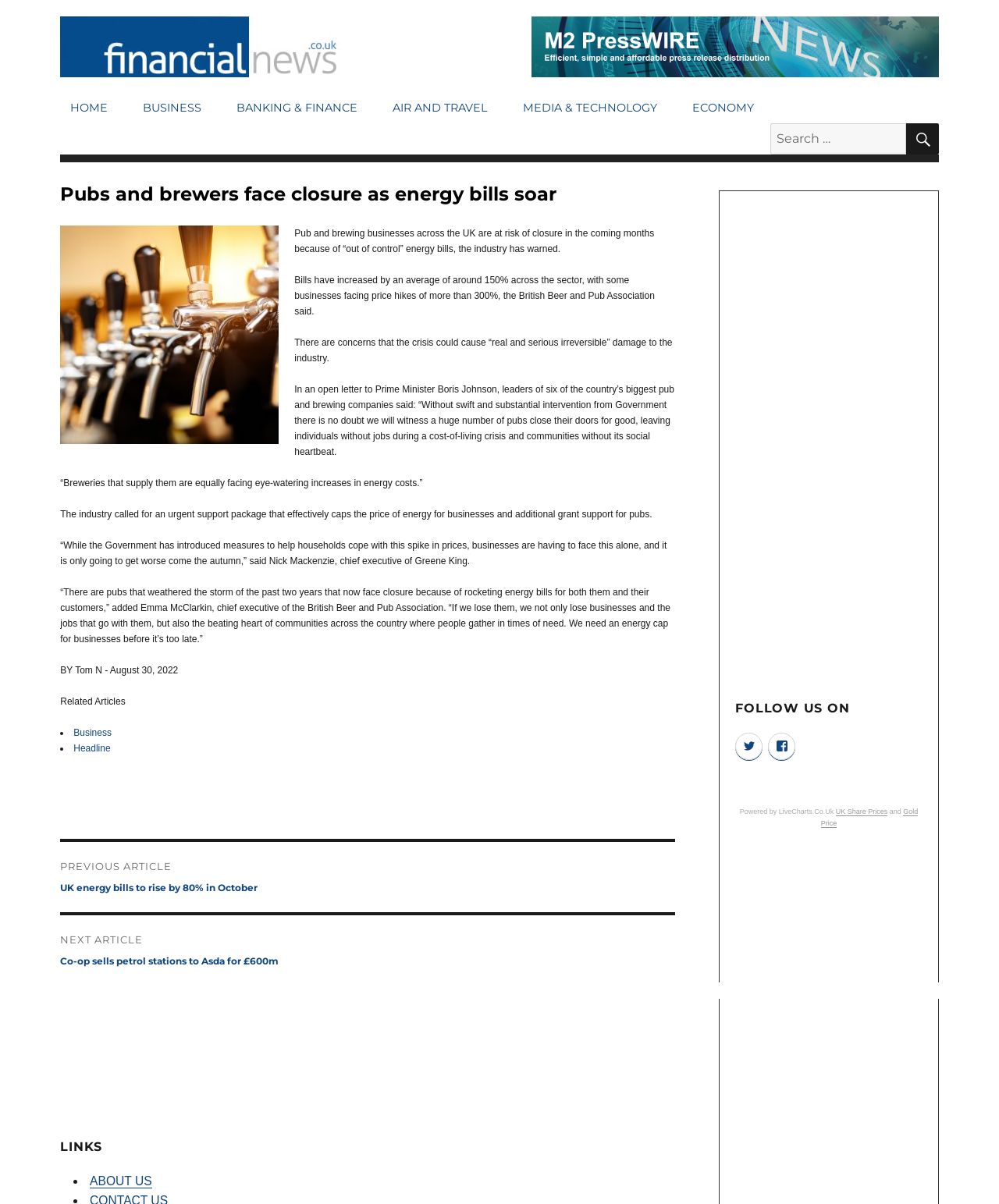Can you pinpoint the bounding box coordinates for the clickable element required for this instruction: "Read the article about UK energy bills"? The coordinates should be four float numbers between 0 and 1, i.e., [left, top, right, bottom].

[0.06, 0.152, 0.676, 0.171]